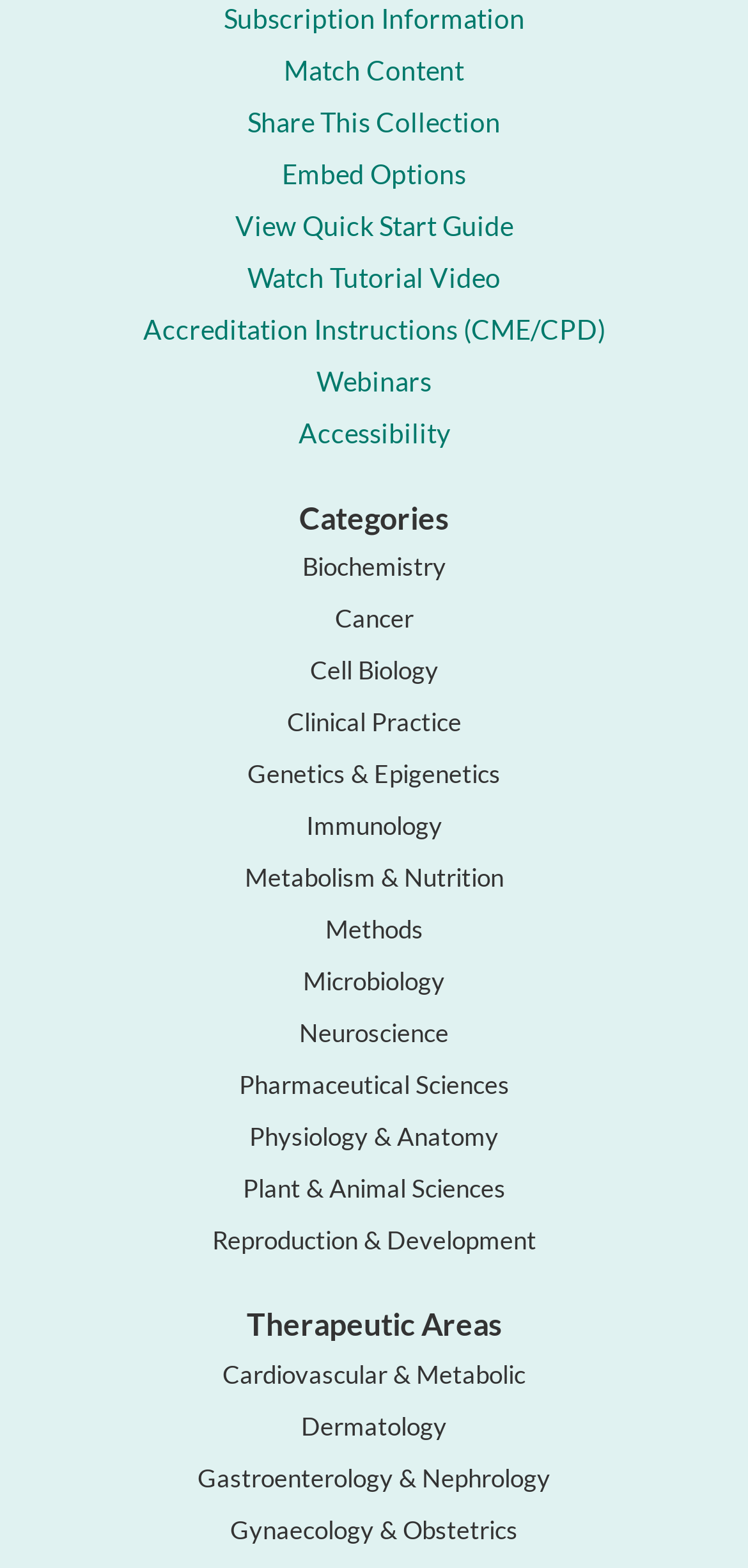Using the information in the image, give a detailed answer to the following question: How many categories are listed?

I counted the number of links under the 'Categories' heading, which are Biochemistry, Cancer, Cell Biology, Clinical Practice, Genetics & Epigenetics, Immunology, Metabolism & Nutrition, Methods, Microbiology, Neuroscience, Pharmaceutical Sciences, Physiology & Anatomy, Plant & Animal Sciences, and Reproduction & Development. There are 17 categories in total.